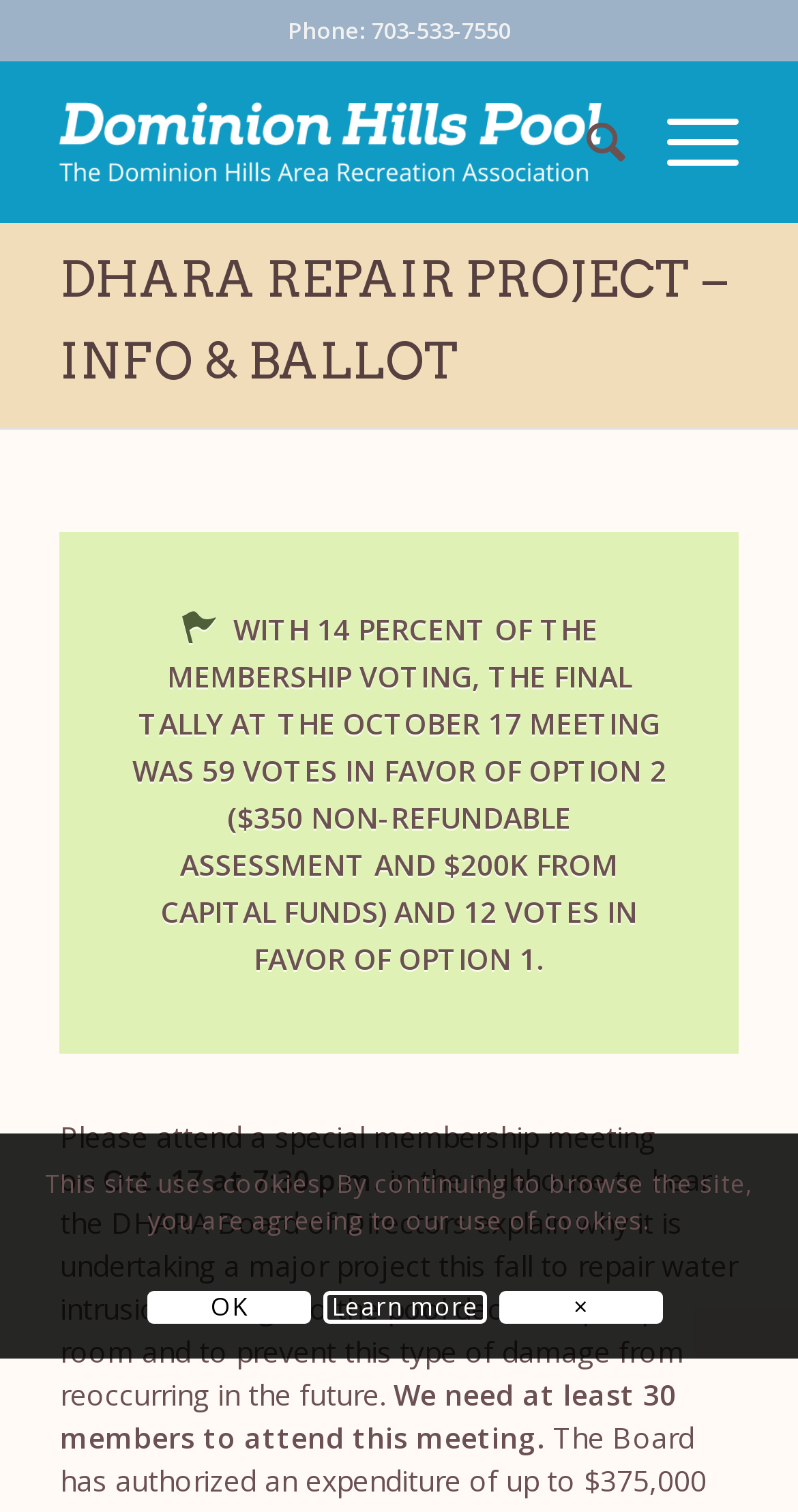Give a detailed overview of the webpage's appearance and contents.

The webpage is about the DHARA Repair Project, specifically providing information and a ballot for Dominion Hills Pool. At the top, there is a phone number "703-533-7550" displayed. Below it, there is a layout table containing a logo image of Dominion Hills Pool on the left, and two menu items "Search" and "Menu" on the right.

The main content of the webpage is headed by a large title "DHARA REPAIR PROJECT – INFO & BALLOT" which is also a link. Below the title, there is a paragraph of text explaining the outcome of a membership meeting, where 59 votes were in favor of Option 2 and 12 votes were in favor of Option 1.

Further down, there is a section announcing a special membership meeting on October 17 at 7:30 p.m. in the clubhouse, where the DHARA Board of Directors will explain the repair project. The meeting requires at least 30 members to attend.

At the bottom of the page, there is a notice about the site using cookies, with options to "OK", "Learn more", or close the notification.